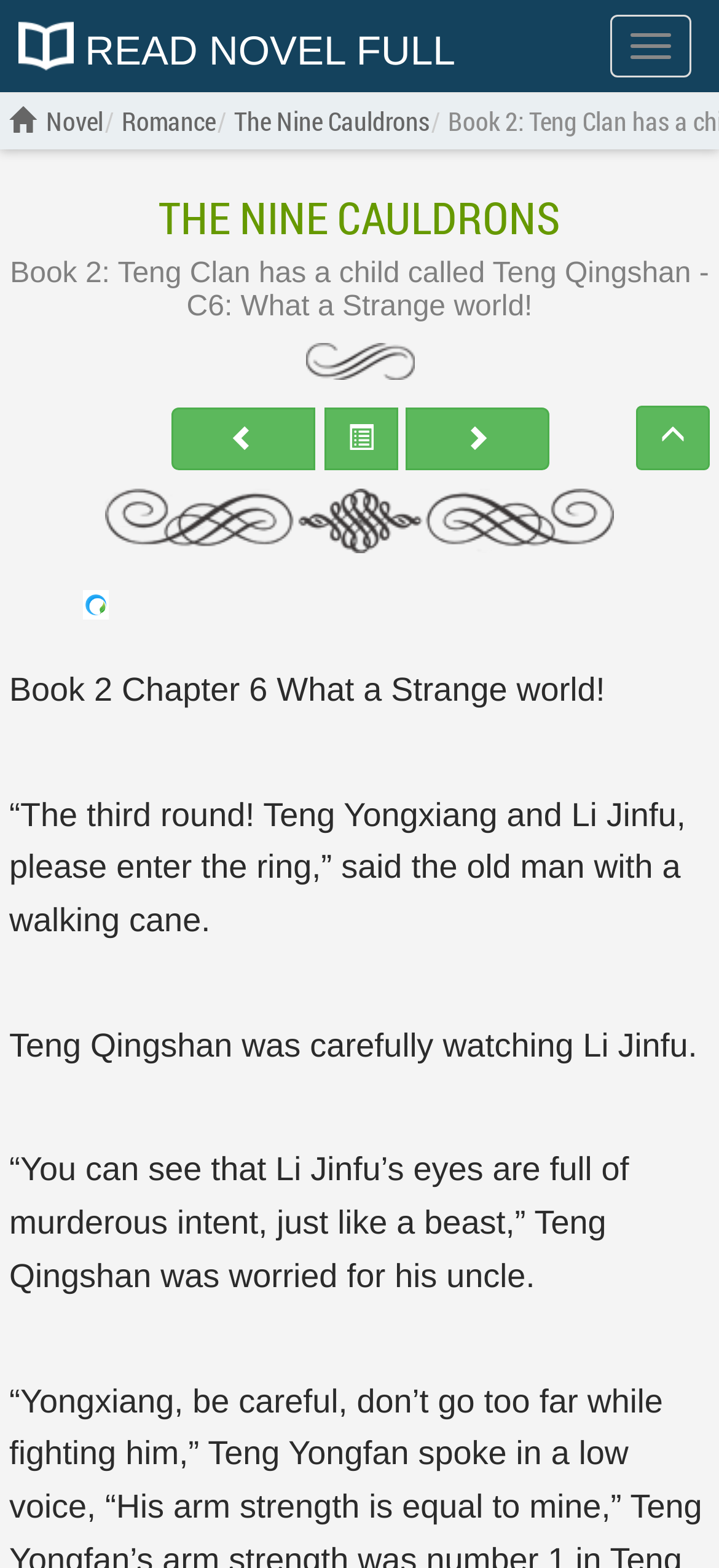Indicate the bounding box coordinates of the element that must be clicked to execute the instruction: "Click the 'Book 2: Teng Clan has a child called Teng Qingshan - C6: What a Strange world!' link". The coordinates should be given as four float numbers between 0 and 1, i.e., [left, top, right, bottom].

[0.014, 0.165, 0.986, 0.206]